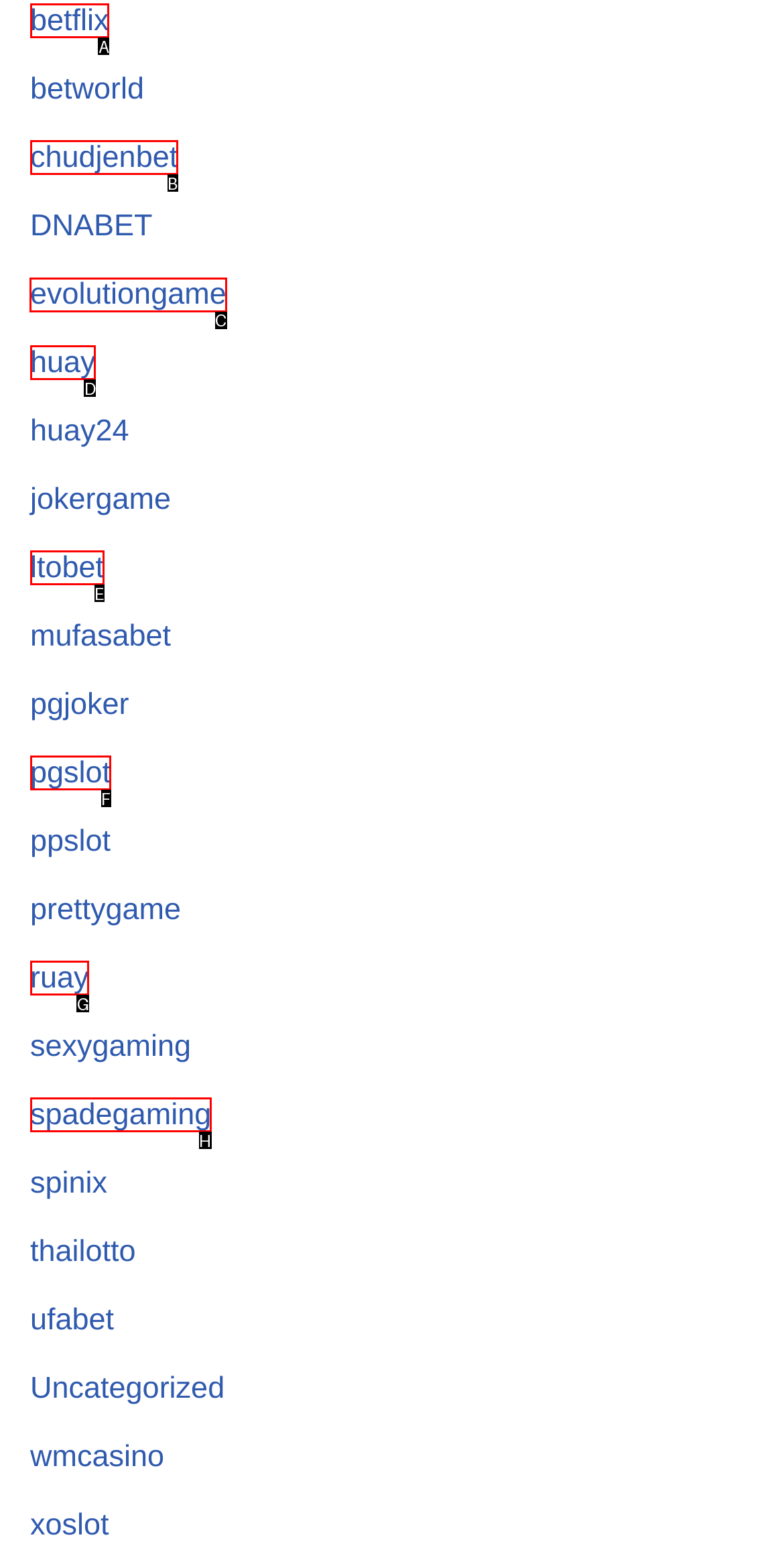Pick the option that should be clicked to perform the following task: go to evolutiongame
Answer with the letter of the selected option from the available choices.

C